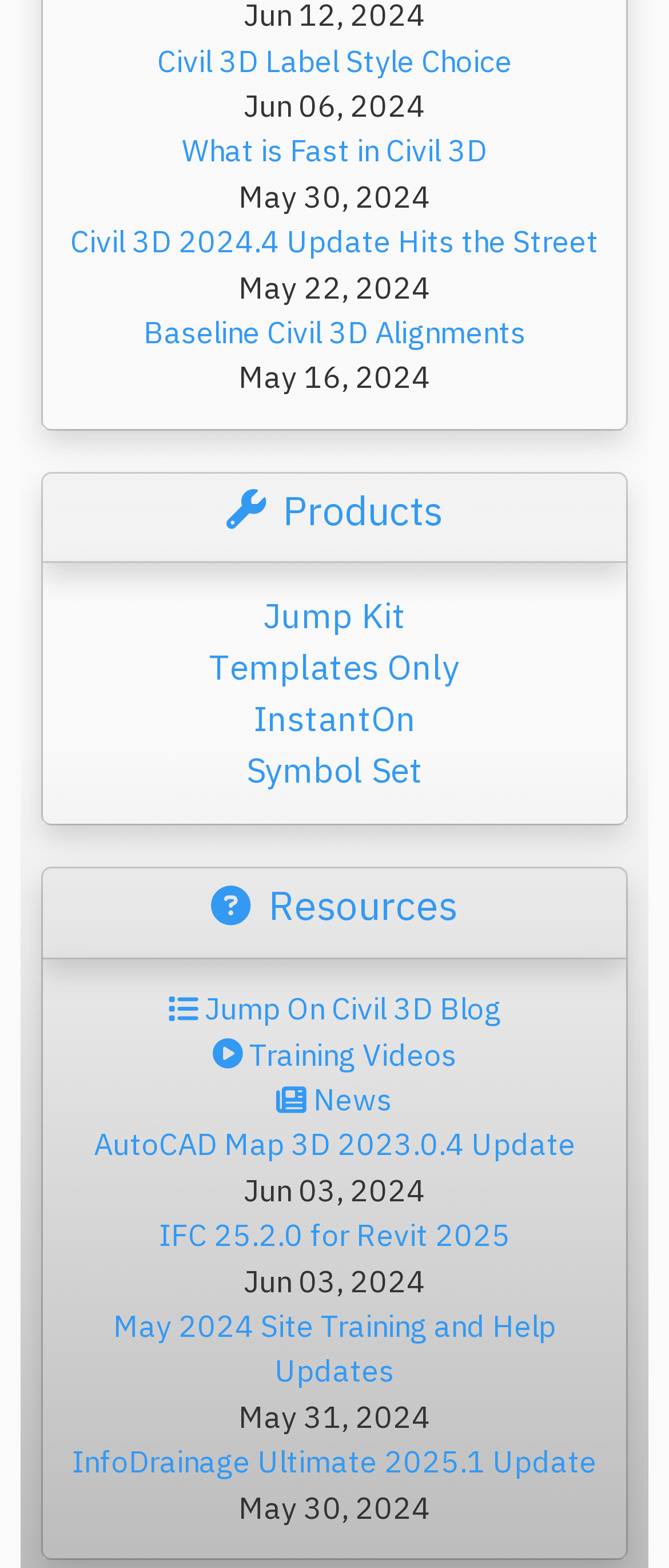Locate the bounding box coordinates of the element's region that should be clicked to carry out the following instruction: "Explore Products". The coordinates need to be four float numbers between 0 and 1, i.e., [left, top, right, bottom].

[0.105, 0.311, 0.895, 0.341]